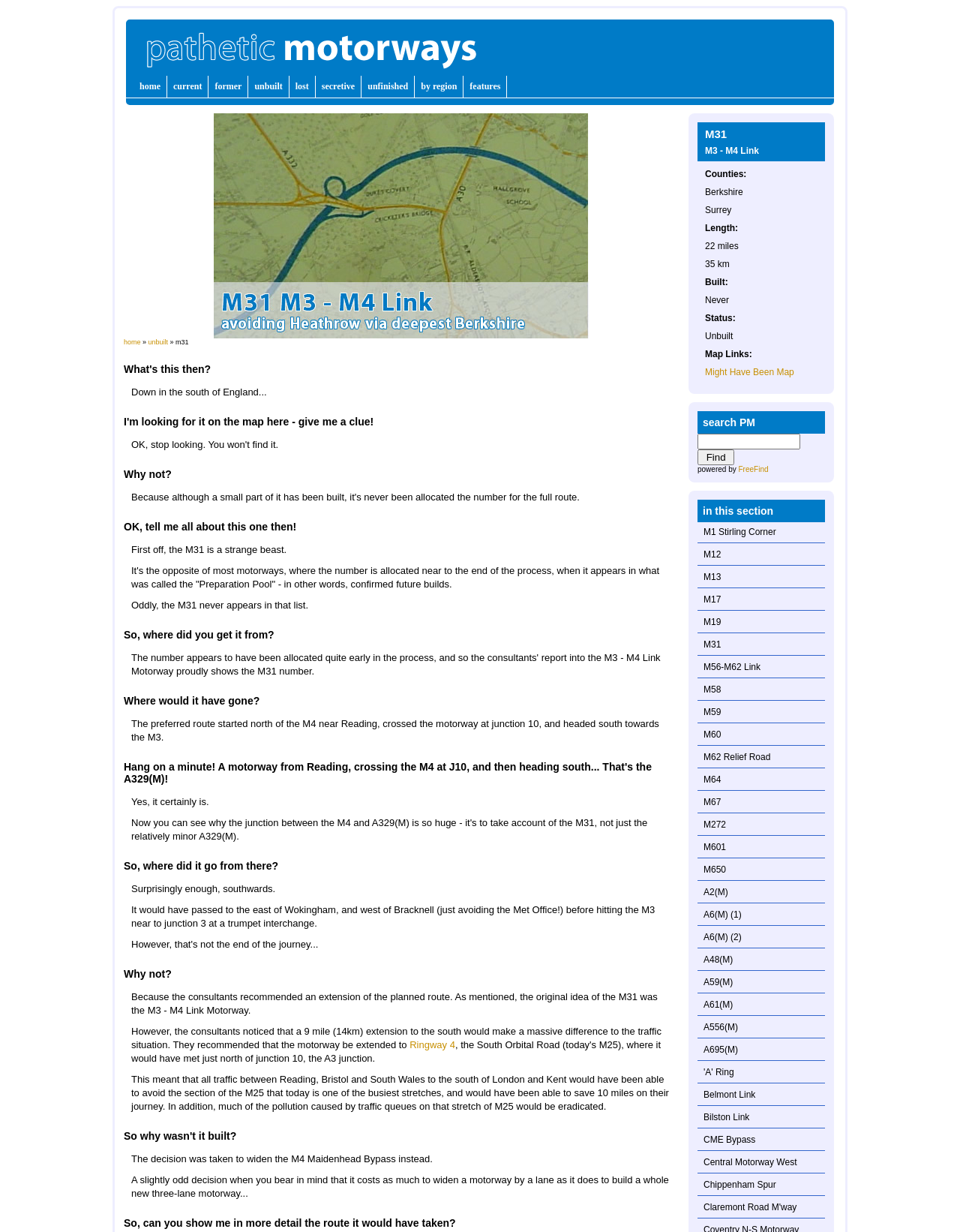Find the bounding box coordinates of the clickable region needed to perform the following instruction: "search for something". The coordinates should be provided as four float numbers between 0 and 1, i.e., [left, top, right, bottom].

[0.727, 0.352, 0.834, 0.365]